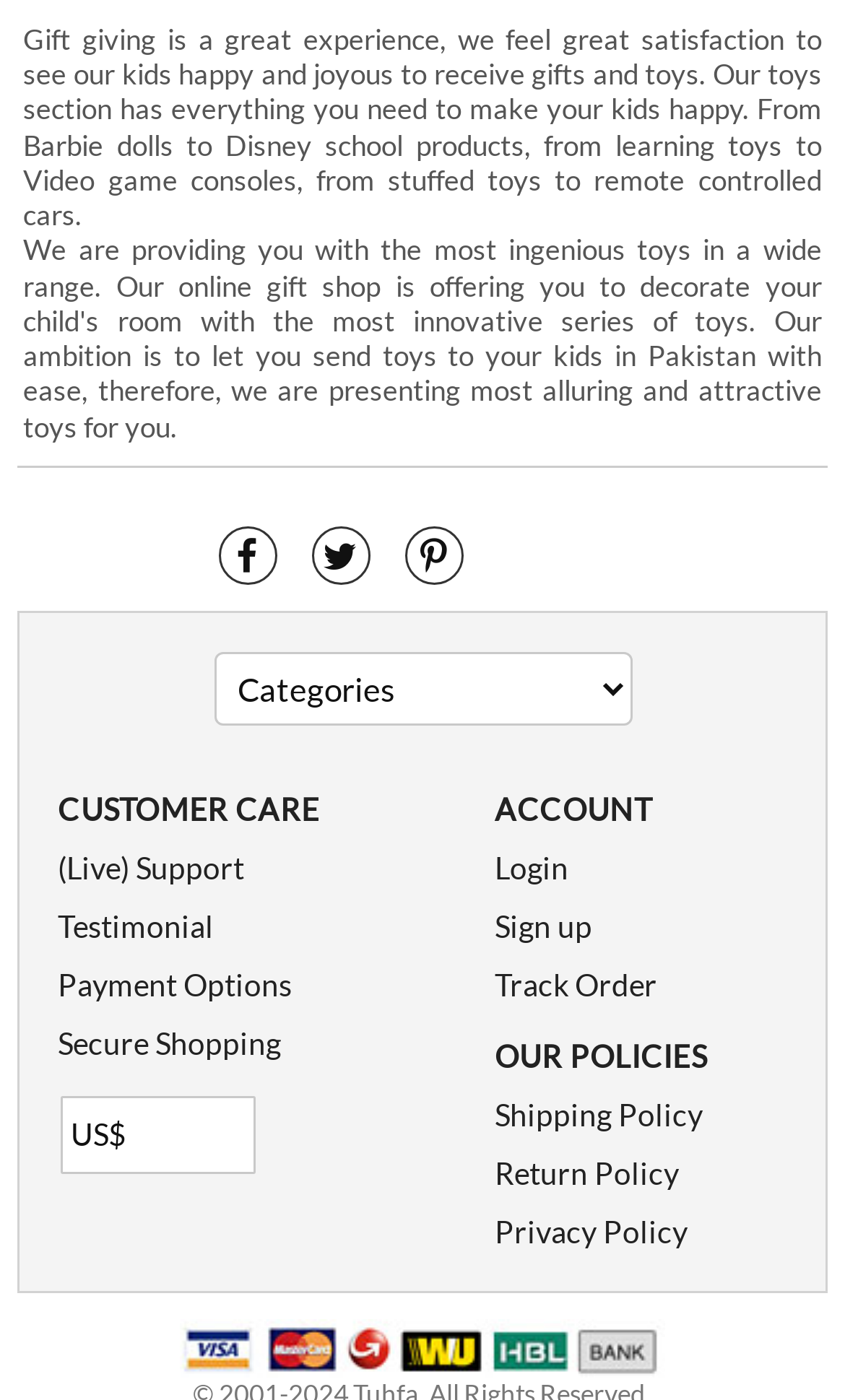By analyzing the image, answer the following question with a detailed response: How many links are in the customer care section?

I counted the number of links in the customer care section, which includes '(Live) Support', 'Testimonial', 'Payment Options', 'Secure Shopping', and 'US$'. There are 5 links in total.